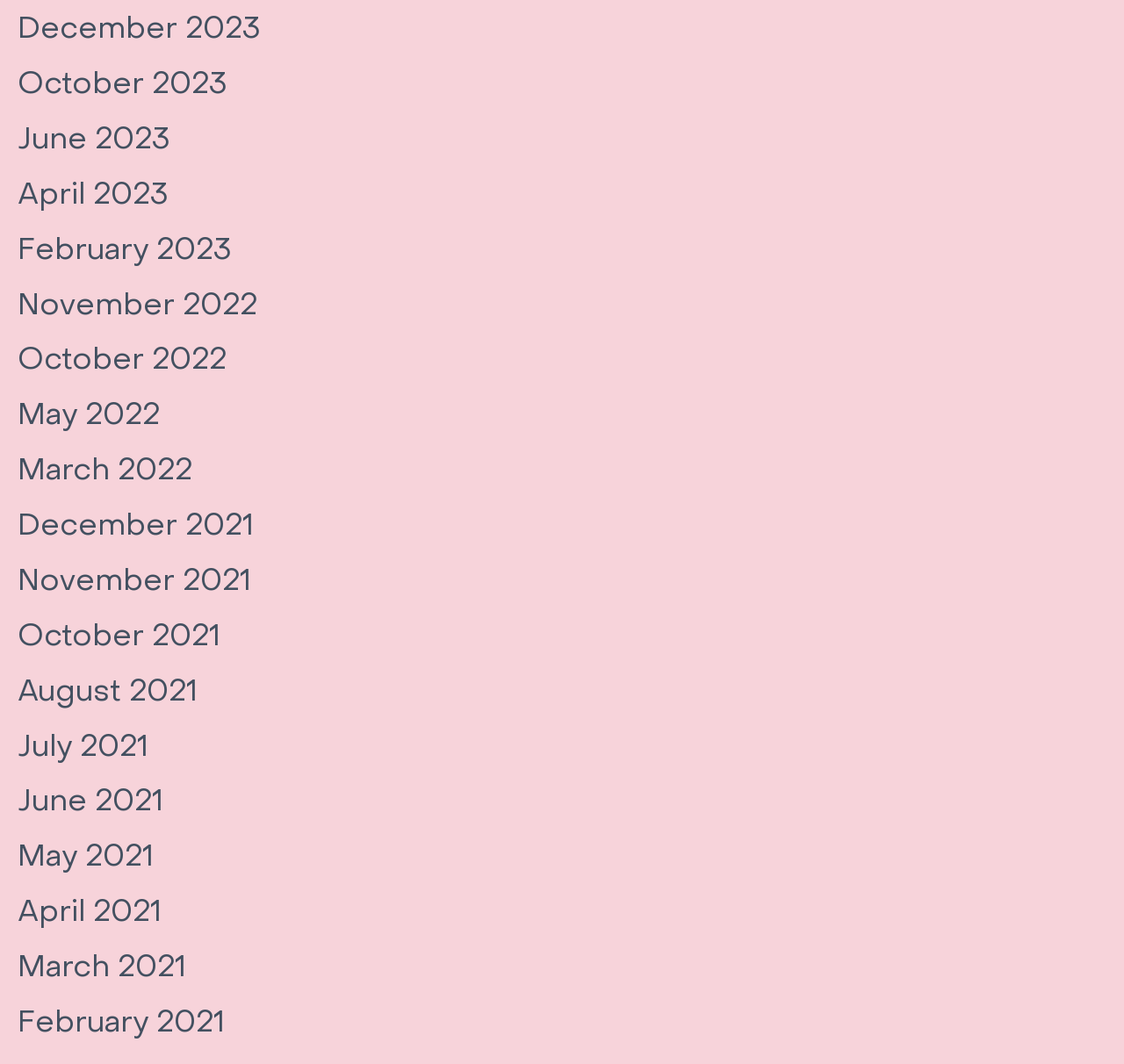Find the bounding box coordinates of the clickable region needed to perform the following instruction: "view December 2023". The coordinates should be provided as four float numbers between 0 and 1, i.e., [left, top, right, bottom].

[0.016, 0.008, 0.231, 0.044]